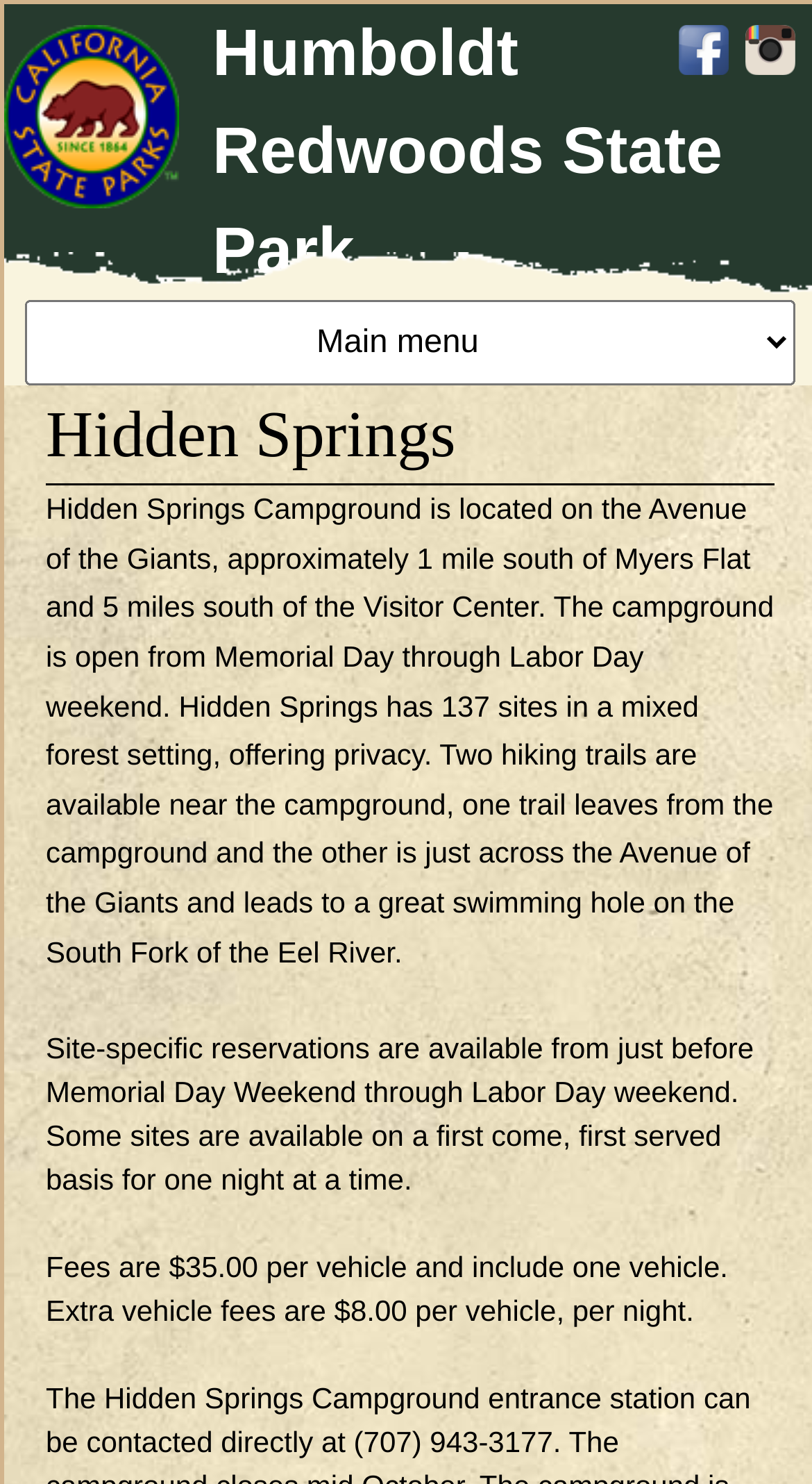Extract the primary heading text from the webpage.

Humboldt Redwoods State Park